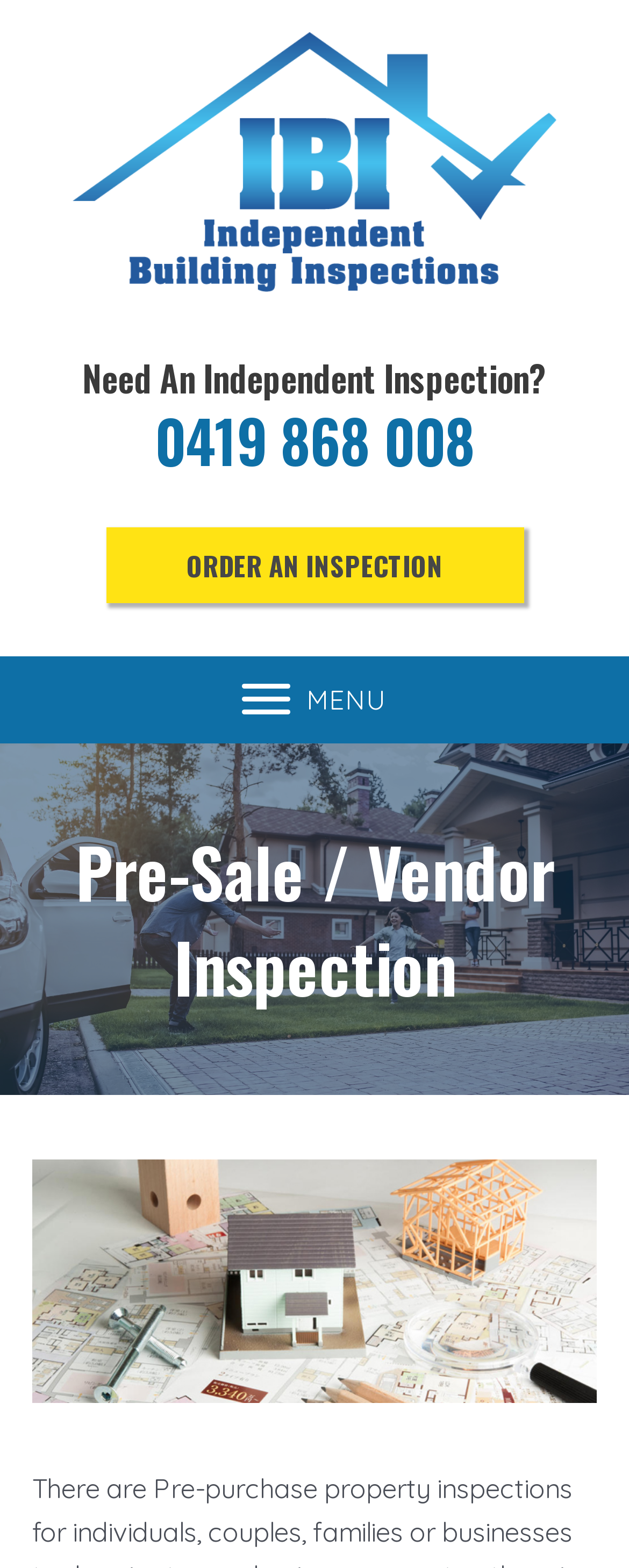Please give a succinct answer using a single word or phrase:
What is the phone number?

0419 868 008